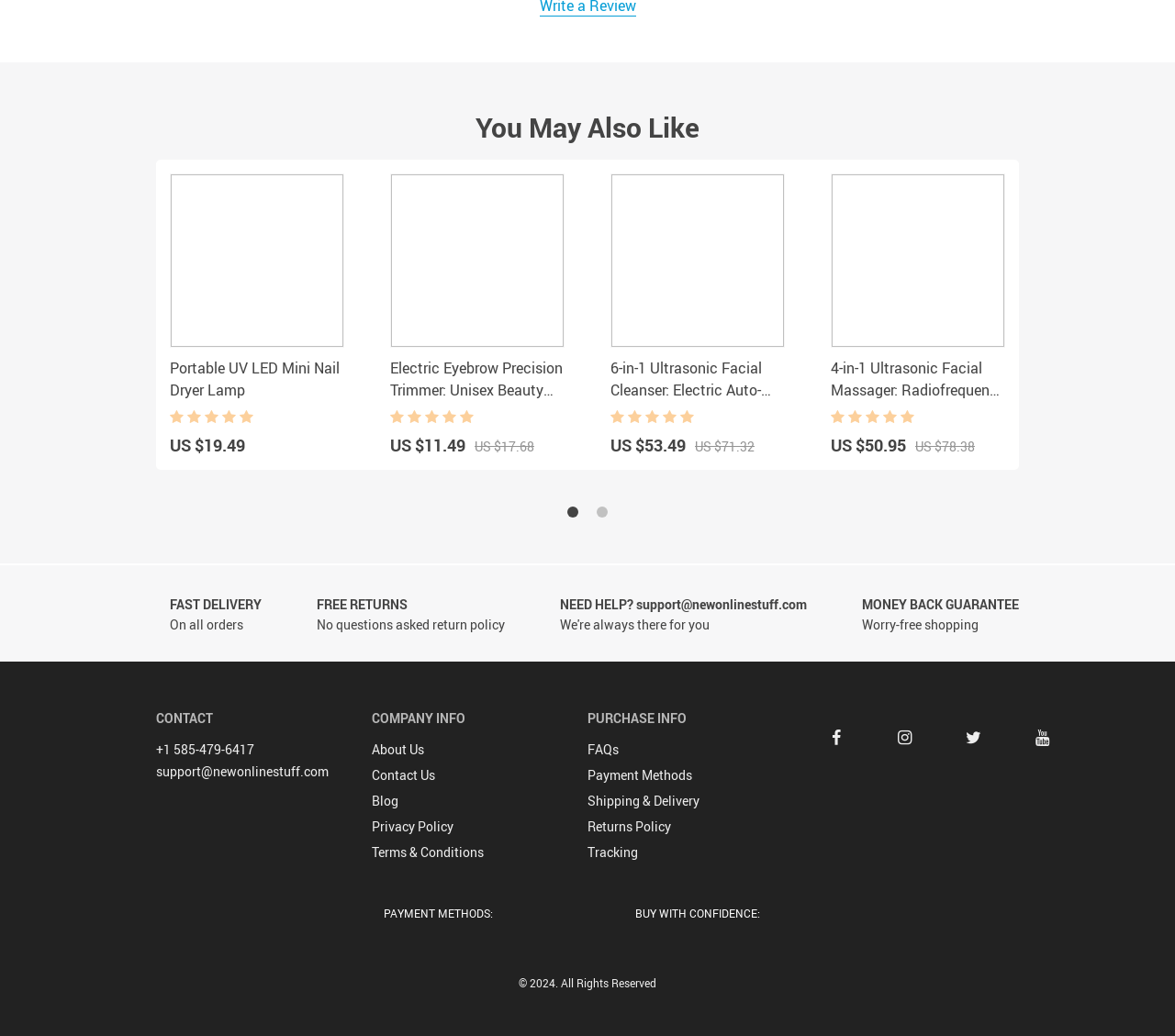Provide the bounding box coordinates of the HTML element described by the text: "Blog". The coordinates should be in the format [left, top, right, bottom] with values between 0 and 1.

[0.316, 0.733, 0.339, 0.75]